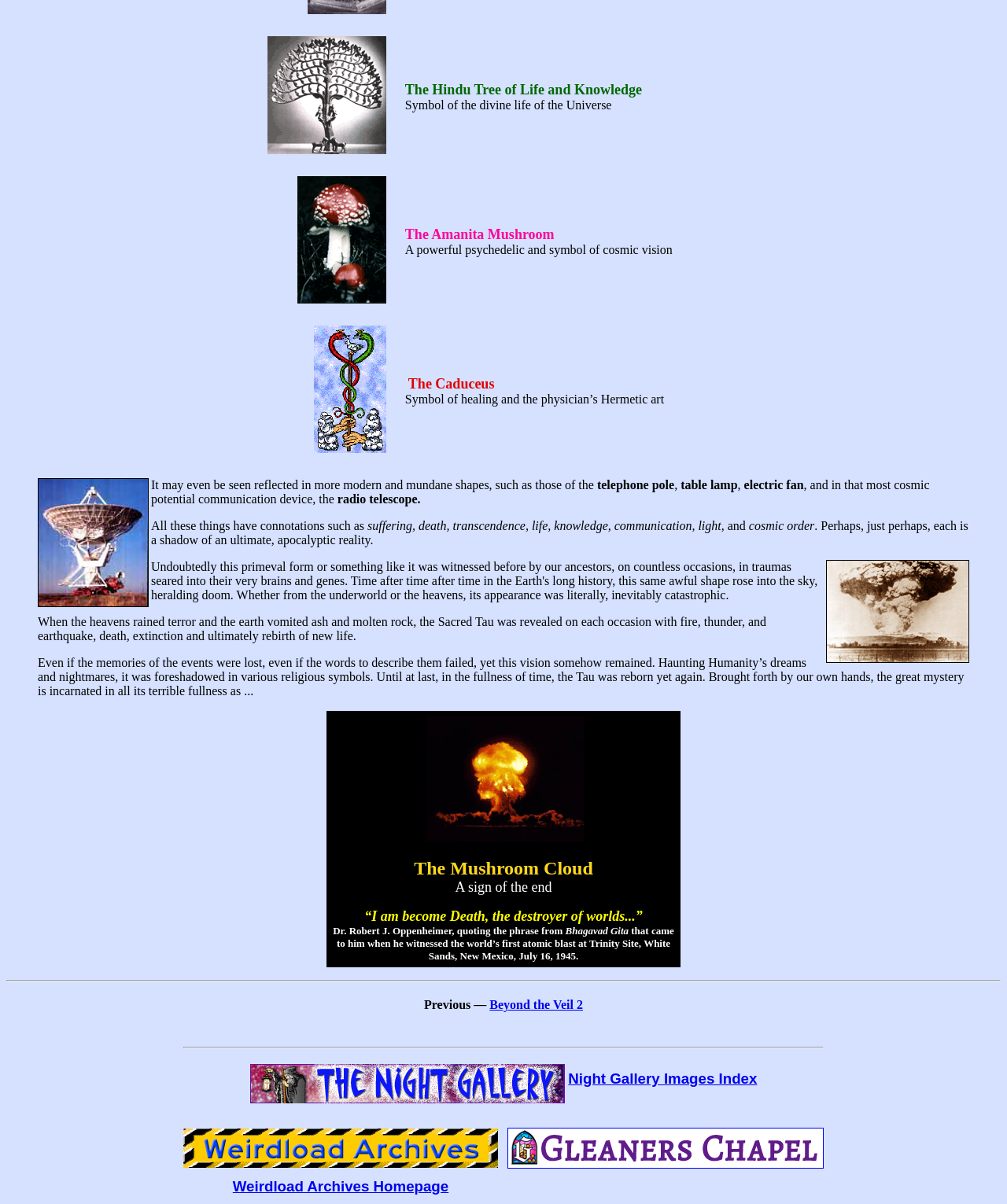What is the Hindu Tree of Life and Knowledge symbol?
Examine the image and give a concise answer in one word or a short phrase.

The divine life of the Universe